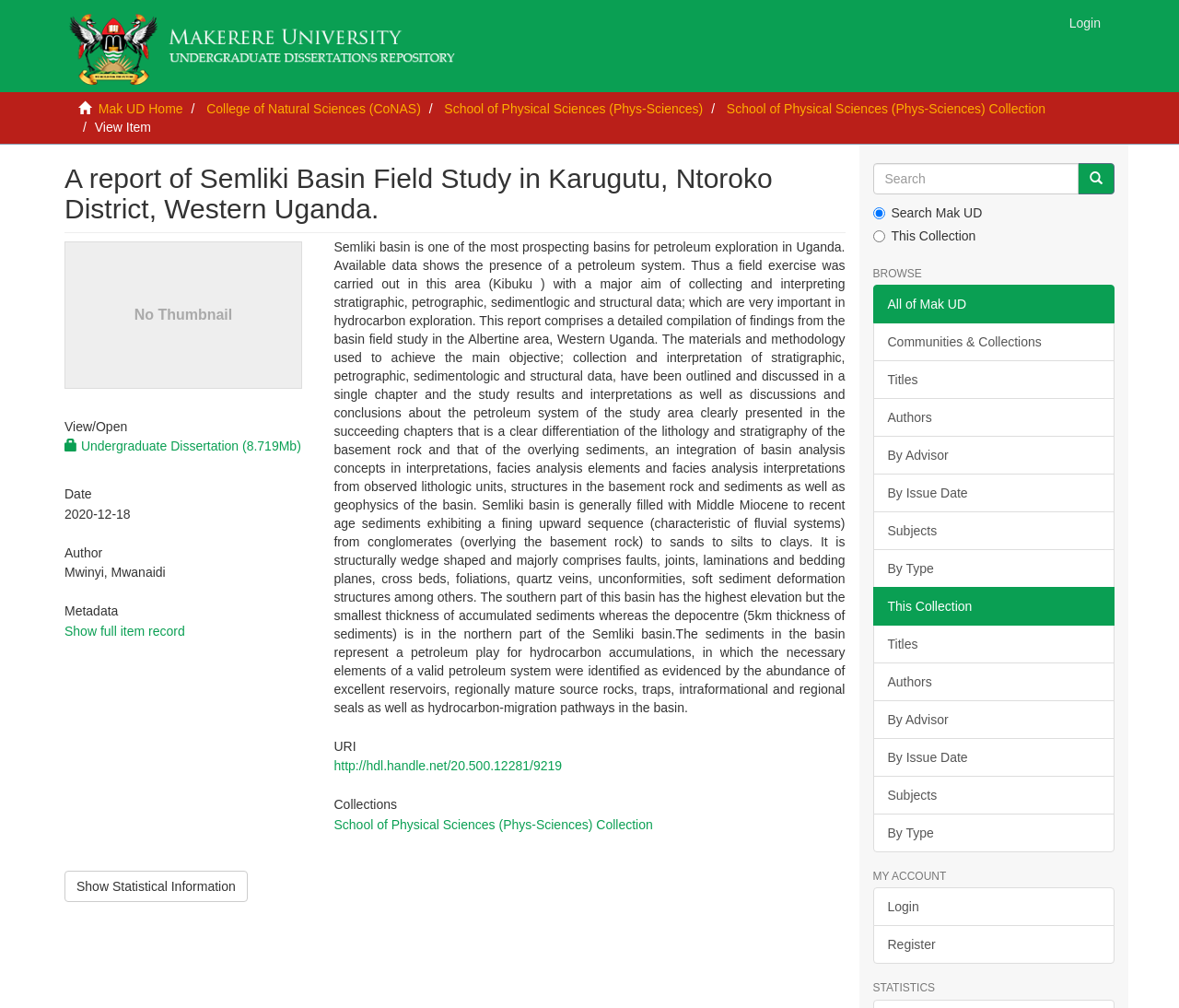From the given element description: "By Advisor", find the bounding box for the UI element. Provide the coordinates as four float numbers between 0 and 1, in the order [left, top, right, bottom].

[0.74, 0.433, 0.945, 0.471]